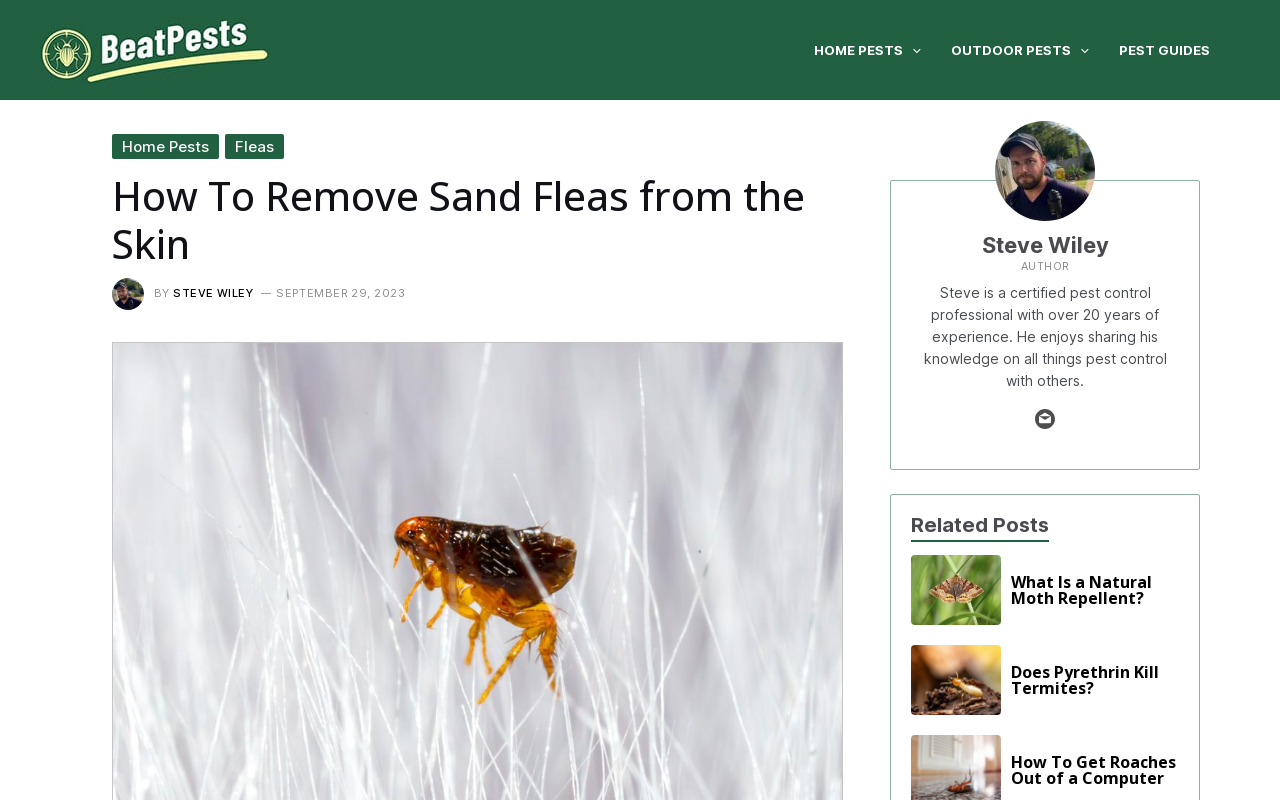Find the primary header on the webpage and provide its text.

How To Remove Sand Fleas from the Skin